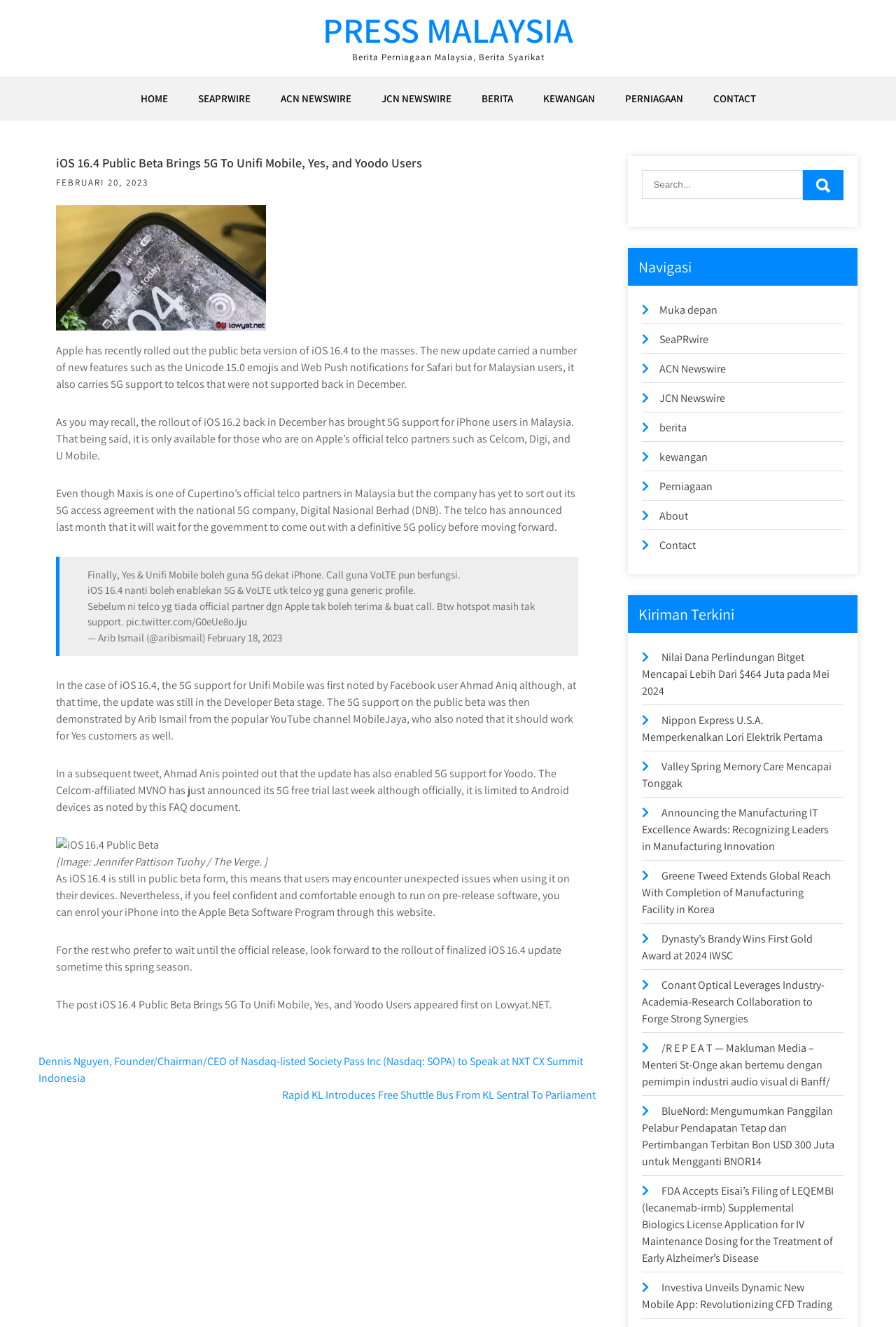Please specify the bounding box coordinates in the format (top-left x, top-left y, bottom-right x, bottom-right y), with all values as floating point numbers between 0 and 1. Identify the bounding box of the UI element described by: name="s" placeholder="Search..."

[0.717, 0.128, 0.896, 0.15]